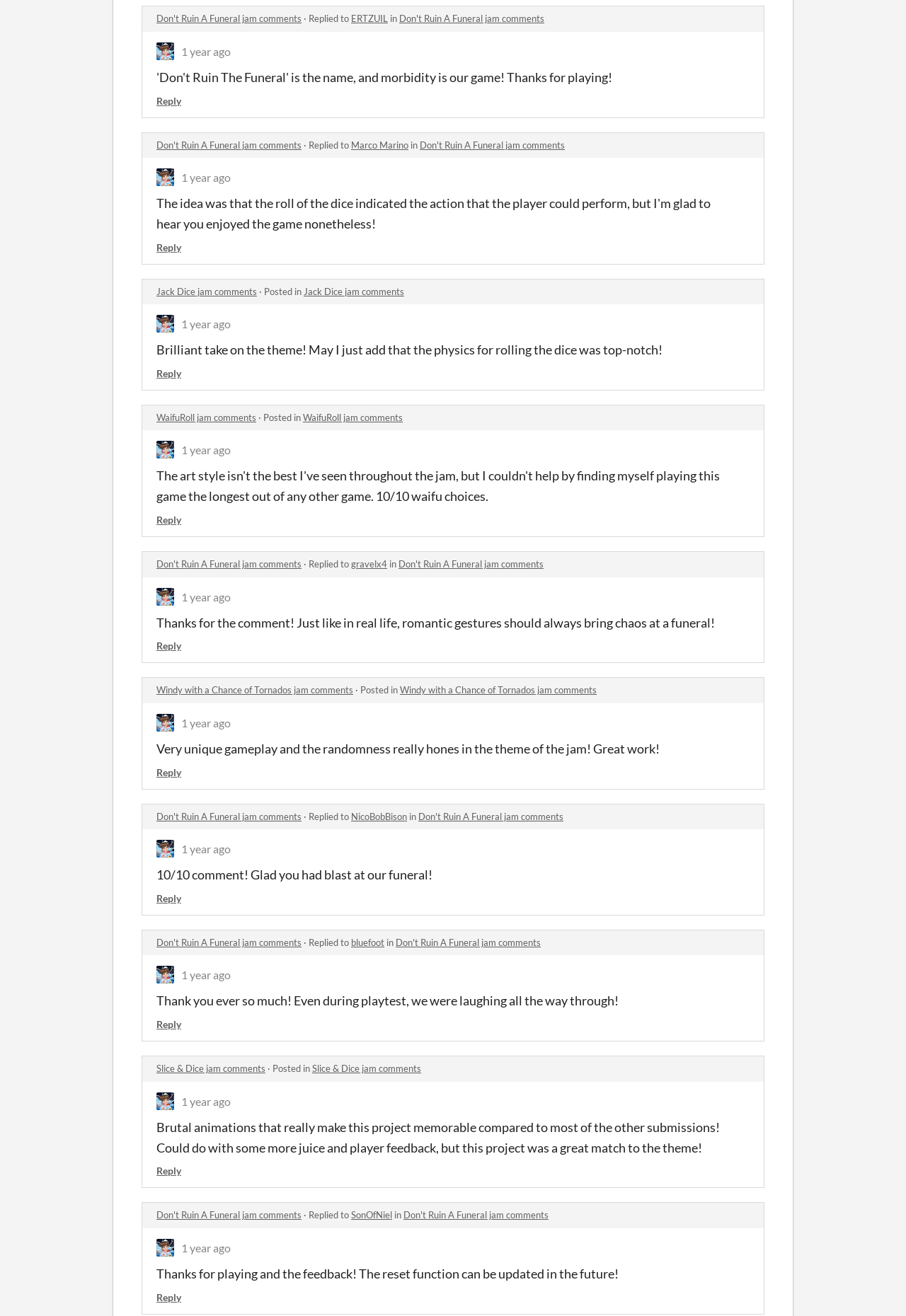Calculate the bounding box coordinates of the UI element given the description: "Marco Marino".

[0.388, 0.106, 0.451, 0.114]